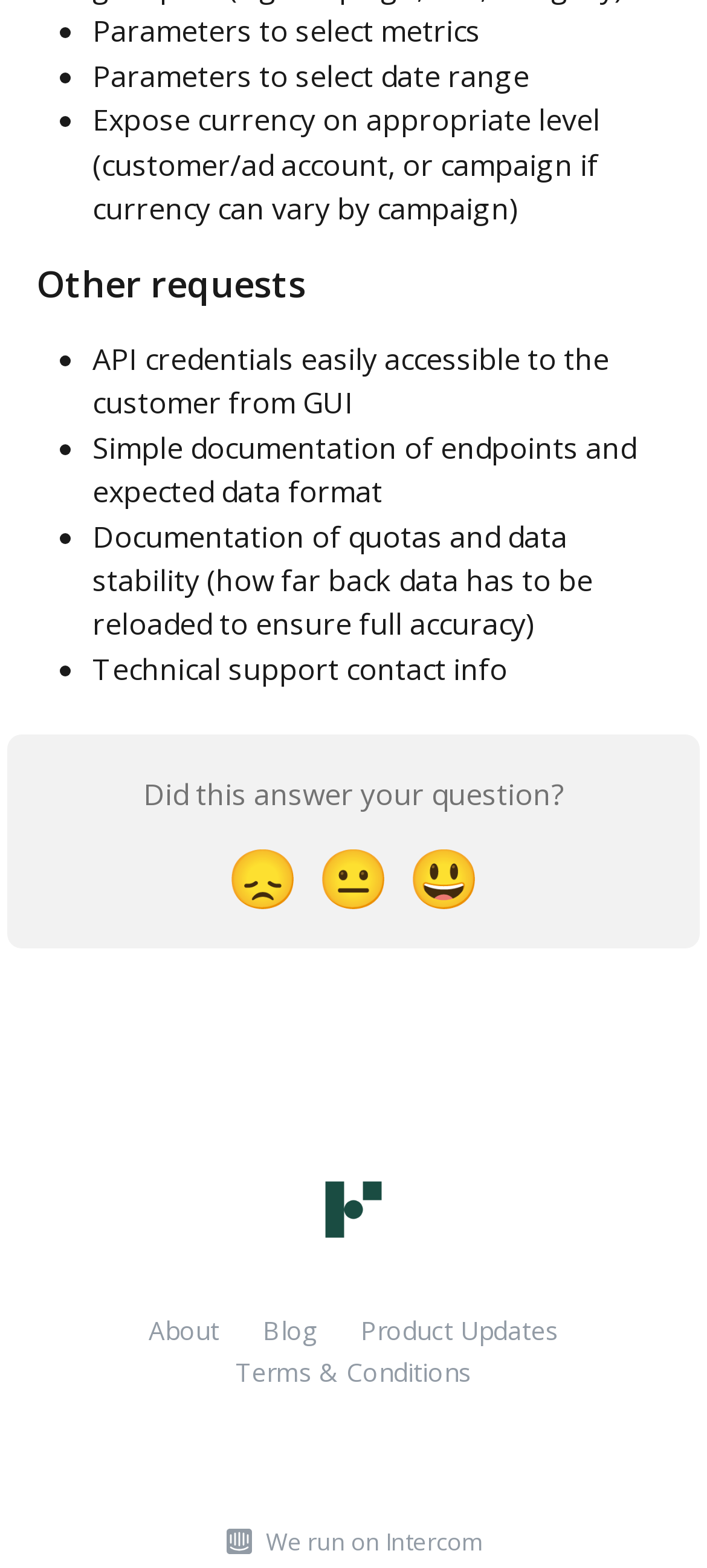Please specify the bounding box coordinates of the element that should be clicked to execute the given instruction: 'Click the About link'. Ensure the coordinates are four float numbers between 0 and 1, expressed as [left, top, right, bottom].

[0.21, 0.837, 0.31, 0.859]